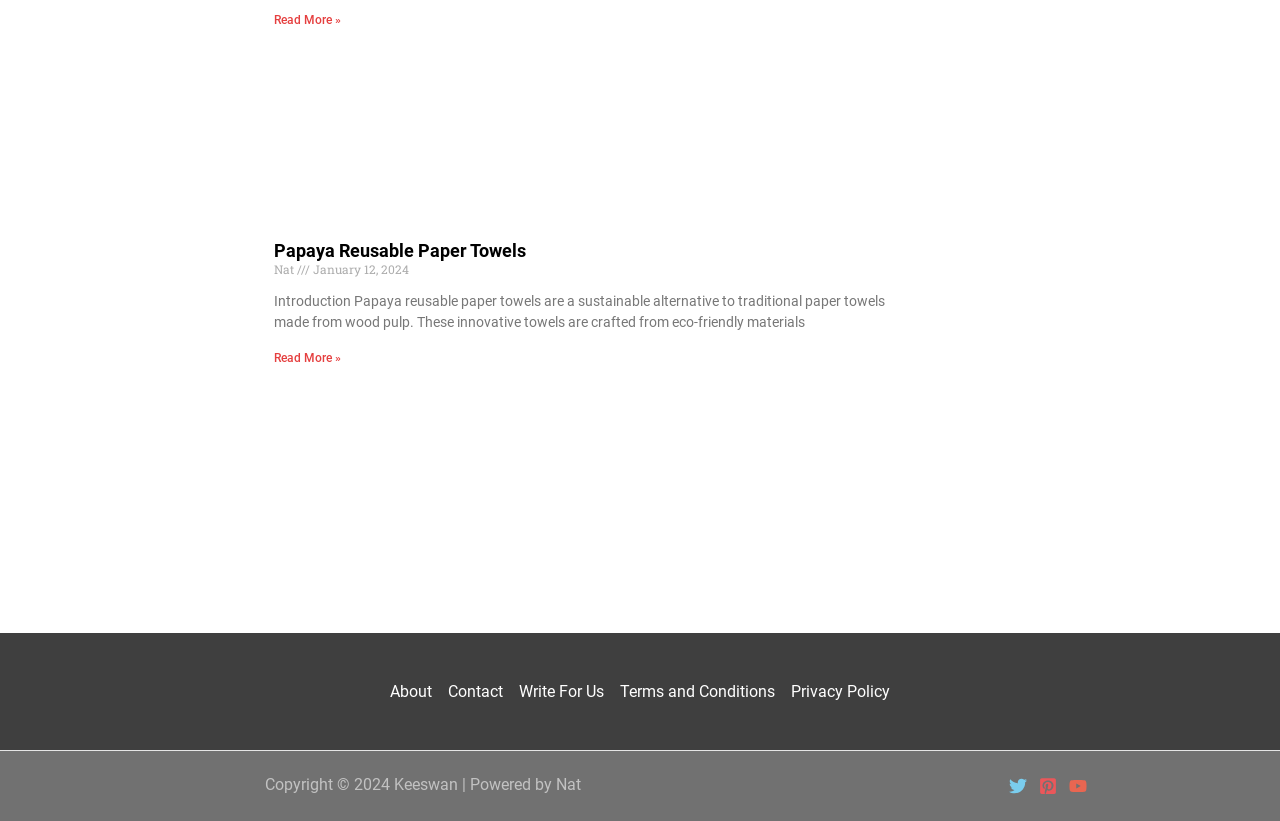Find the bounding box coordinates for the element that must be clicked to complete the instruction: "Learn more about Papaya Reusable Paper Towels". The coordinates should be four float numbers between 0 and 1, indicated as [left, top, right, bottom].

[0.214, 0.427, 0.266, 0.444]